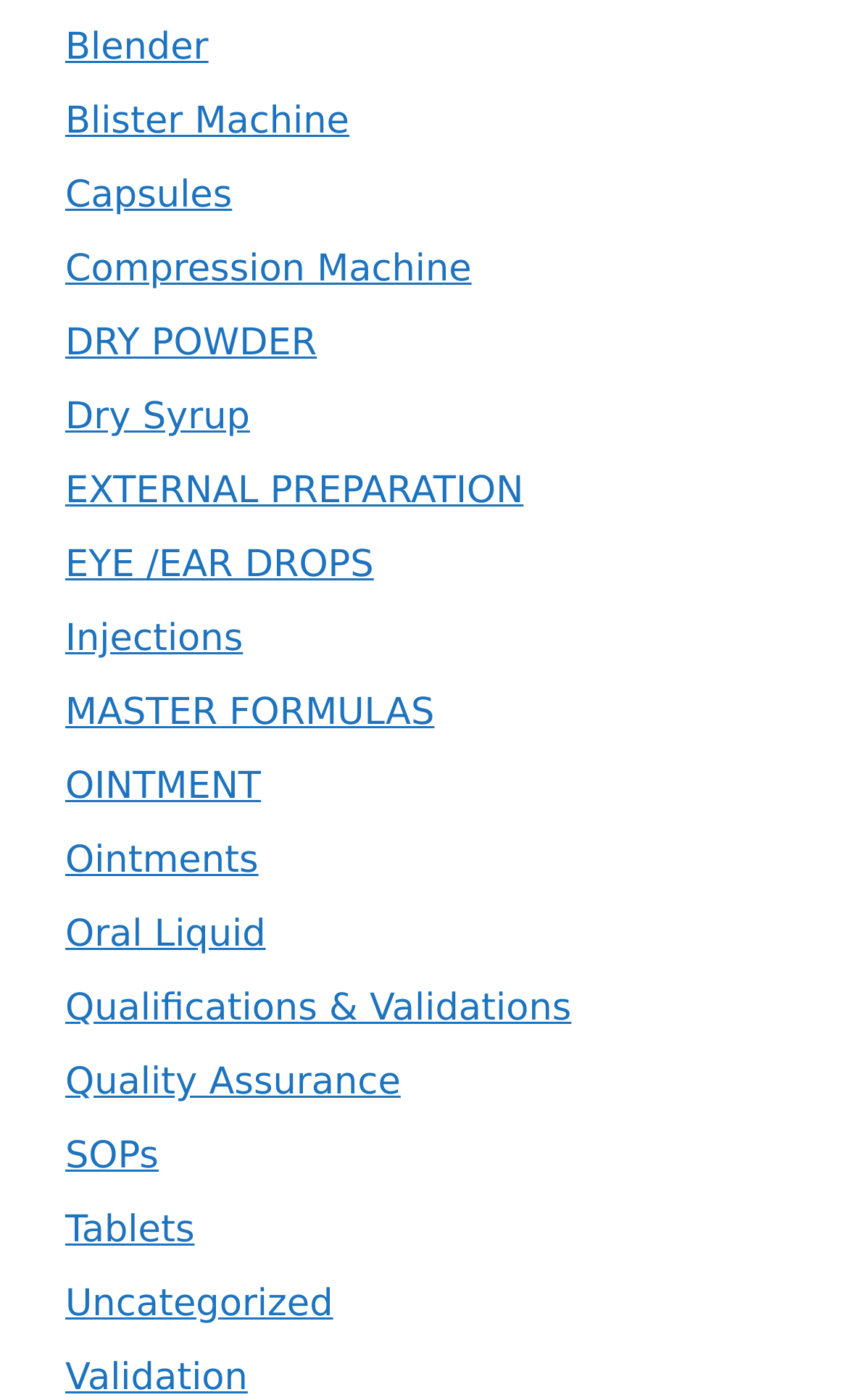Are there any links related to eye care?
Answer the question with a single word or phrase derived from the image.

Yes